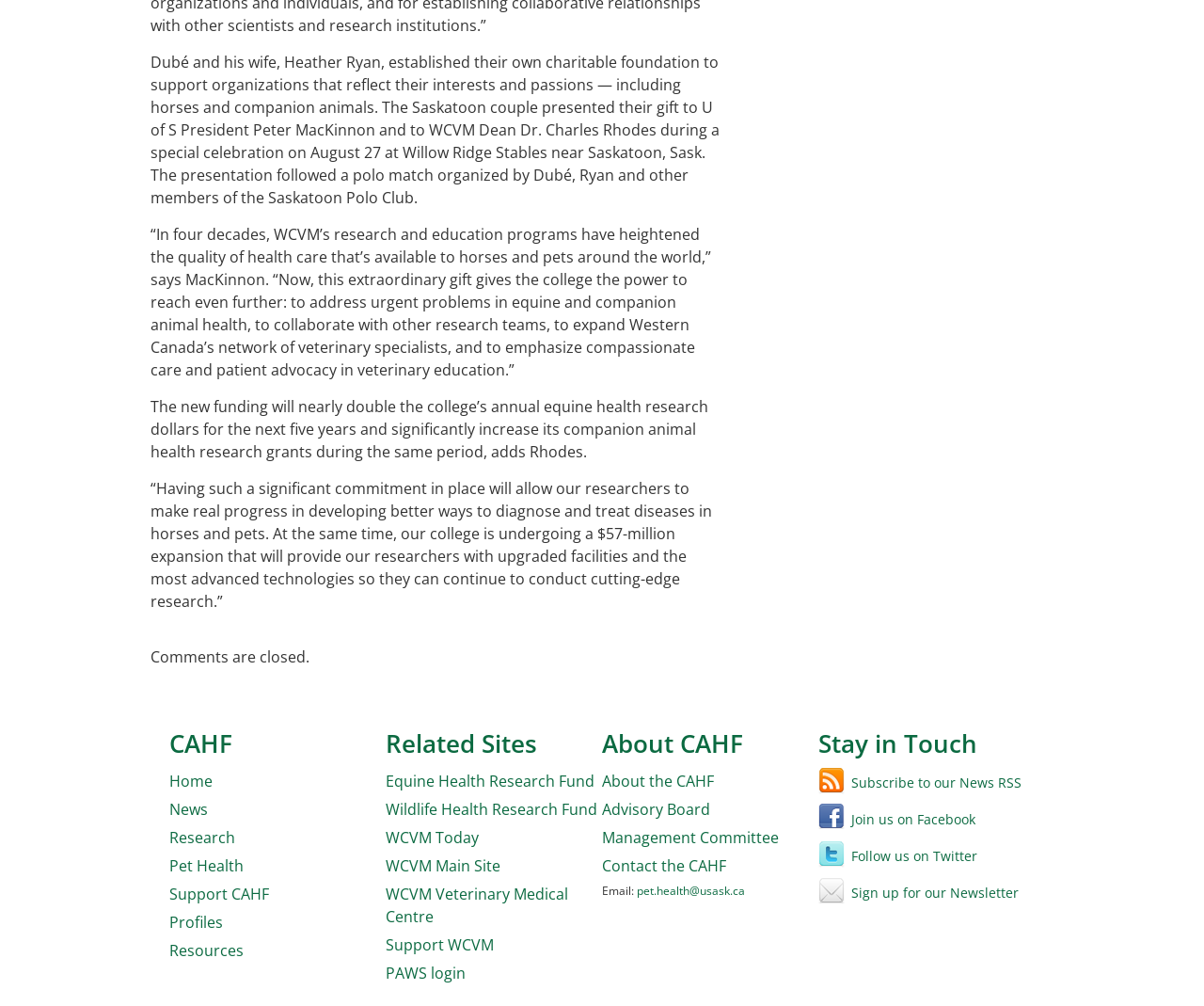Please give a concise answer to this question using a single word or phrase: 
How many links are there under 'Related Sites'?

6